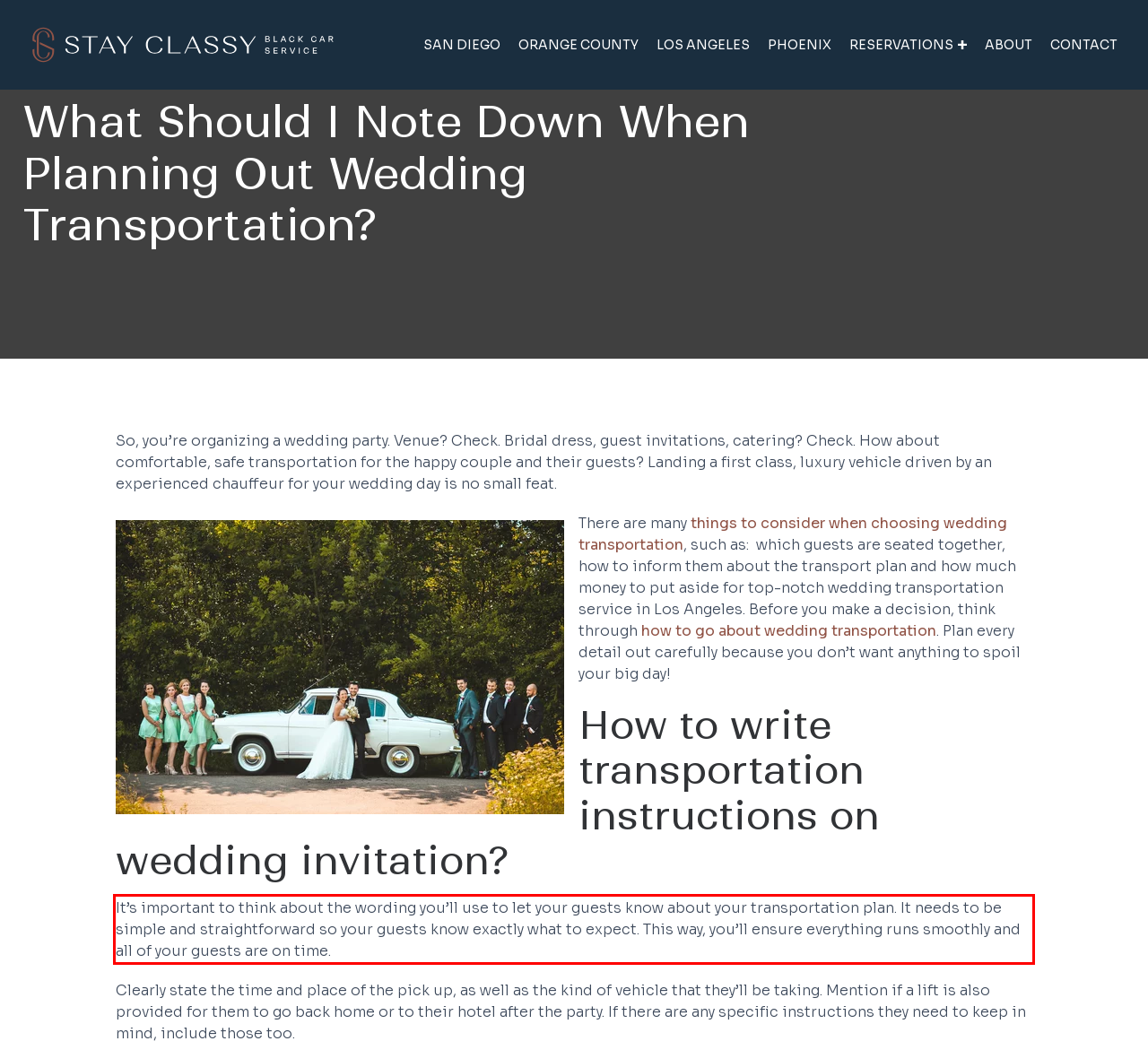Please look at the webpage screenshot and extract the text enclosed by the red bounding box.

It’s important to think about the wording you’ll use to let your guests know about your transportation plan. It needs to be simple and straightforward so your guests know exactly what to expect. This way, you’ll ensure everything runs smoothly and all of your guests are on time.